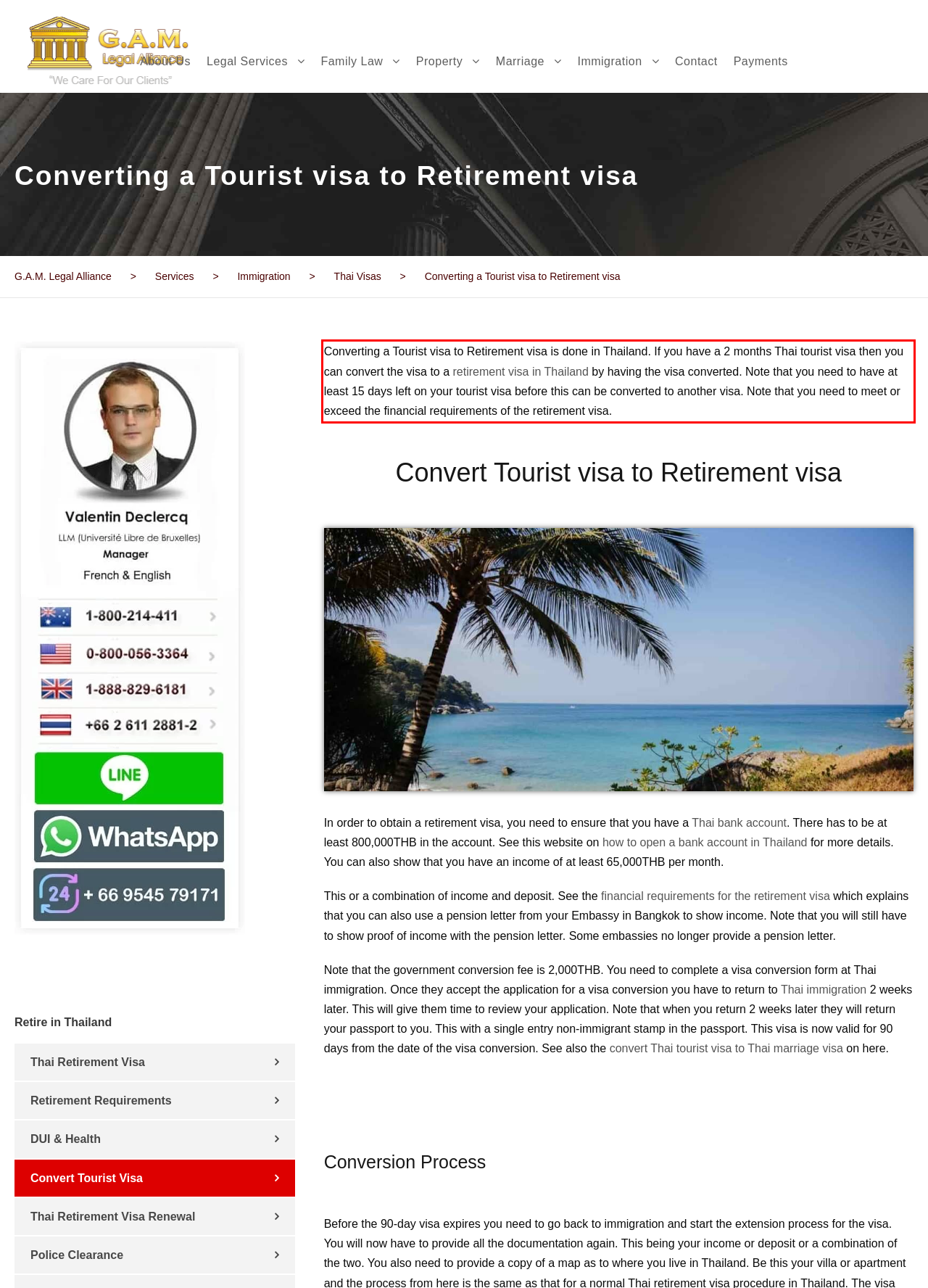Examine the webpage screenshot and use OCR to recognize and output the text within the red bounding box.

Converting a Tourist visa to Retirement visa is done in Thailand. If you have a 2 months Thai tourist visa then you can convert the visa to a retirement visa in Thailand by having the visa converted. Note that you need to have at least 15 days left on your tourist visa before this can be converted to another visa. Note that you need to meet or exceed the financial requirements of the retirement visa.